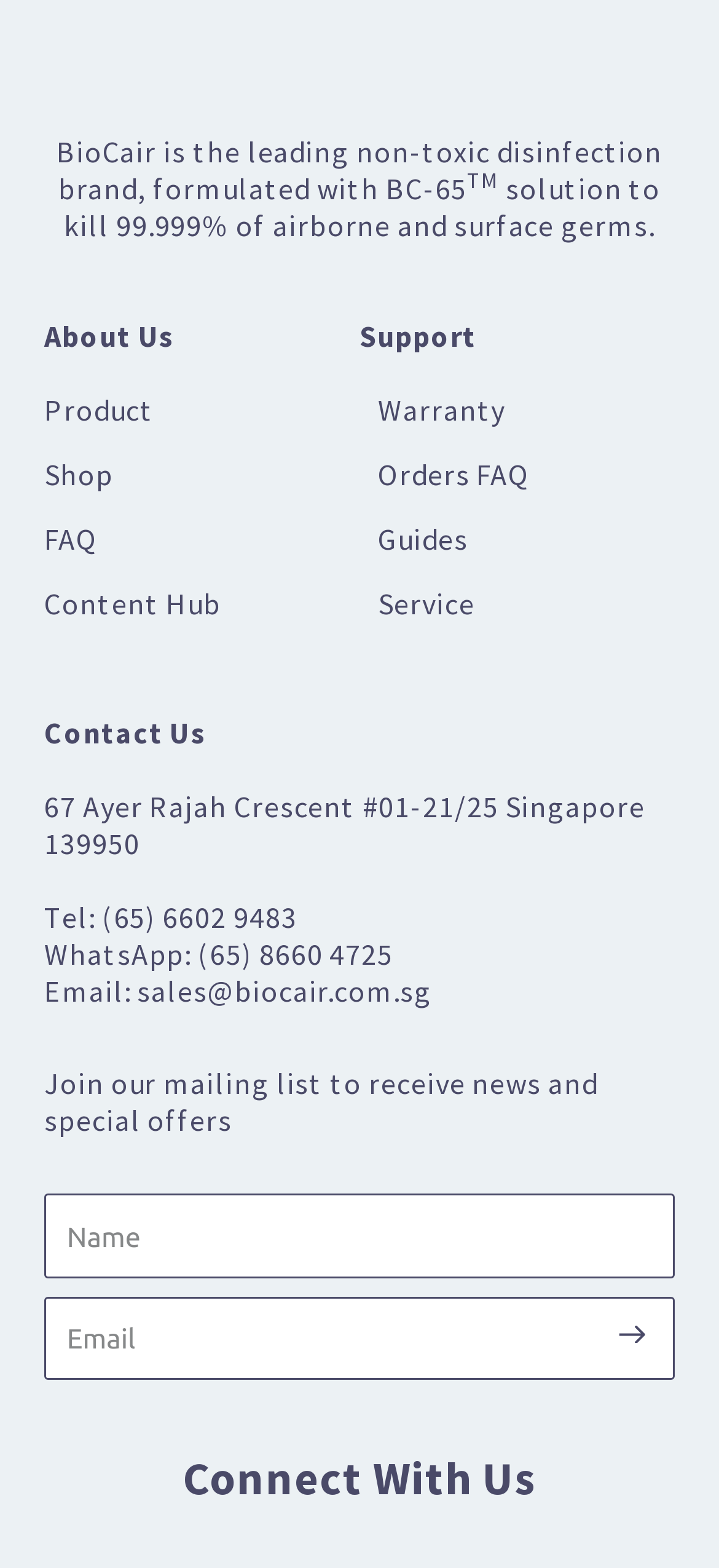Locate the bounding box coordinates of the clickable element to fulfill the following instruction: "Click on Submit". Provide the coordinates as four float numbers between 0 and 1 in the format [left, top, right, bottom].

[0.821, 0.825, 0.938, 0.879]